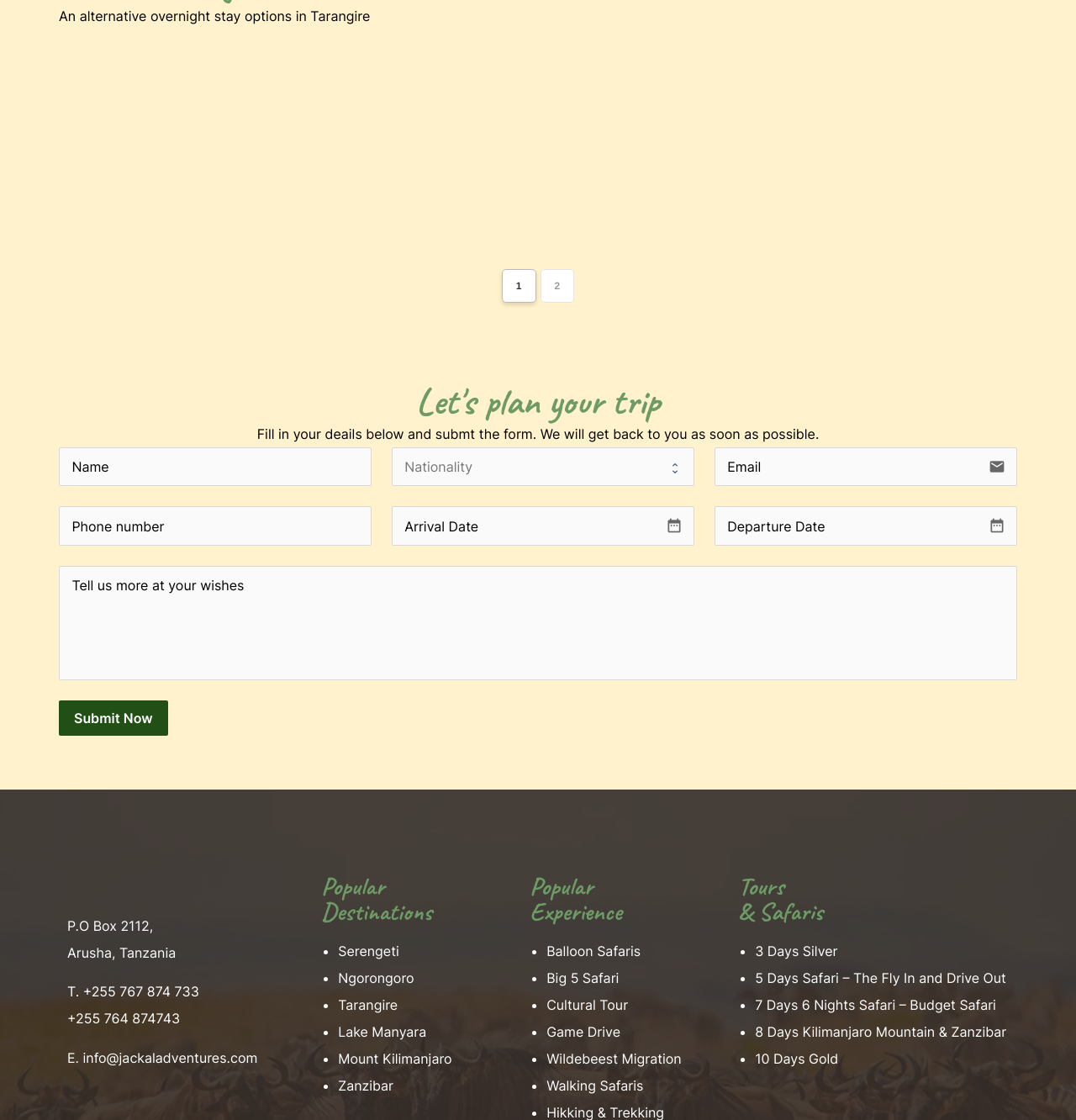Please answer the following question using a single word or phrase: 
What are the popular destinations listed?

Serengeti, Ngorongoro, Tarangire, Lake Manyara, Mount Kilimanjaro, Zanzibar